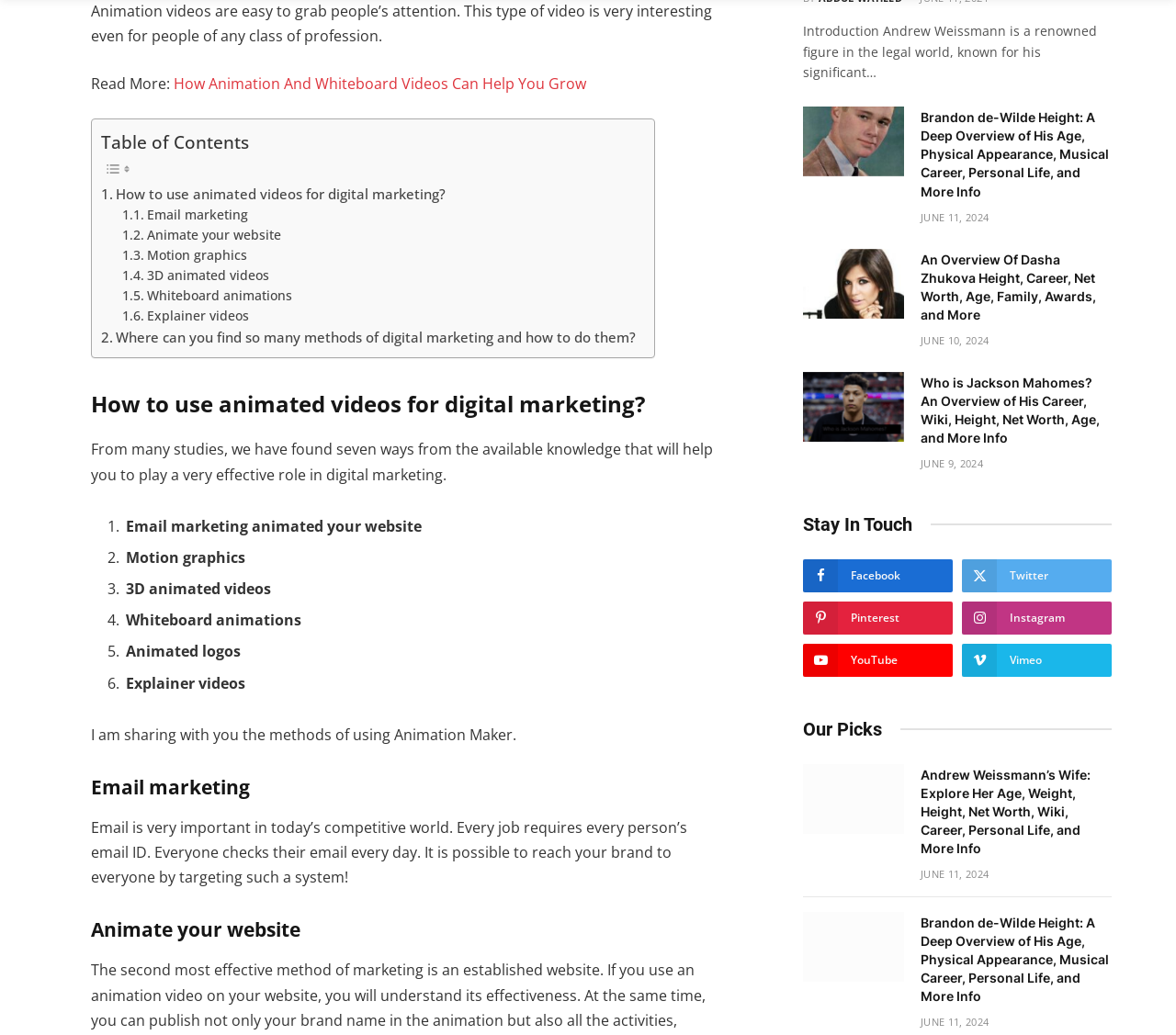Please answer the following question as detailed as possible based on the image: 
What is the name of the renowned figure in the legal world?

The article mentions Andrew Weissmann as a renowned figure in the legal world, known for his significant contributions to the field of law.